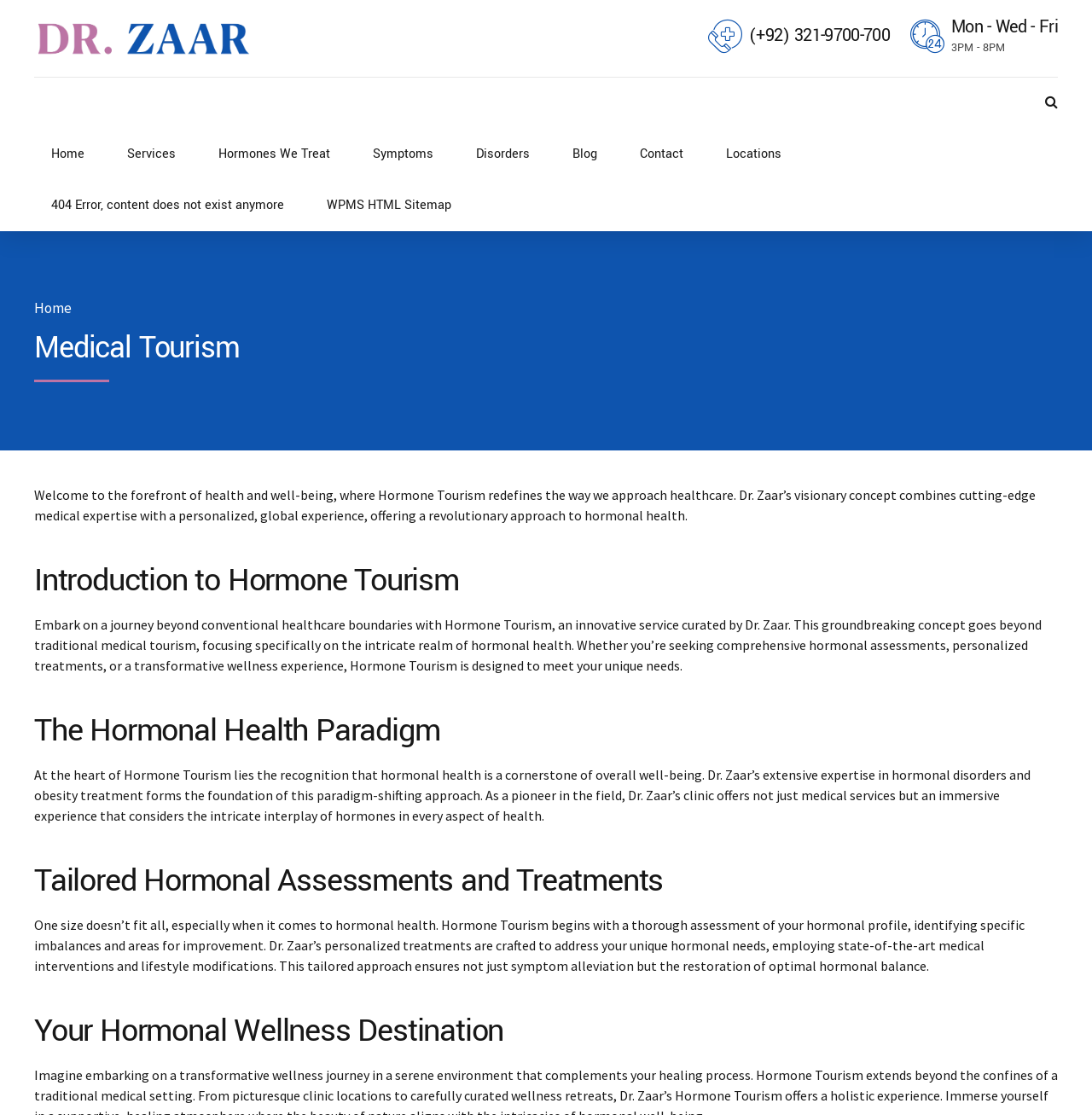Please use the details from the image to answer the following question comprehensively:
What is the main focus of Dr. Zaar's clinic?

I inferred this by reading the StaticText elements that describe the services offered by Dr. Zaar's clinic, which mention hormonal health, hormone tourism, and hormonal assessments and treatments.